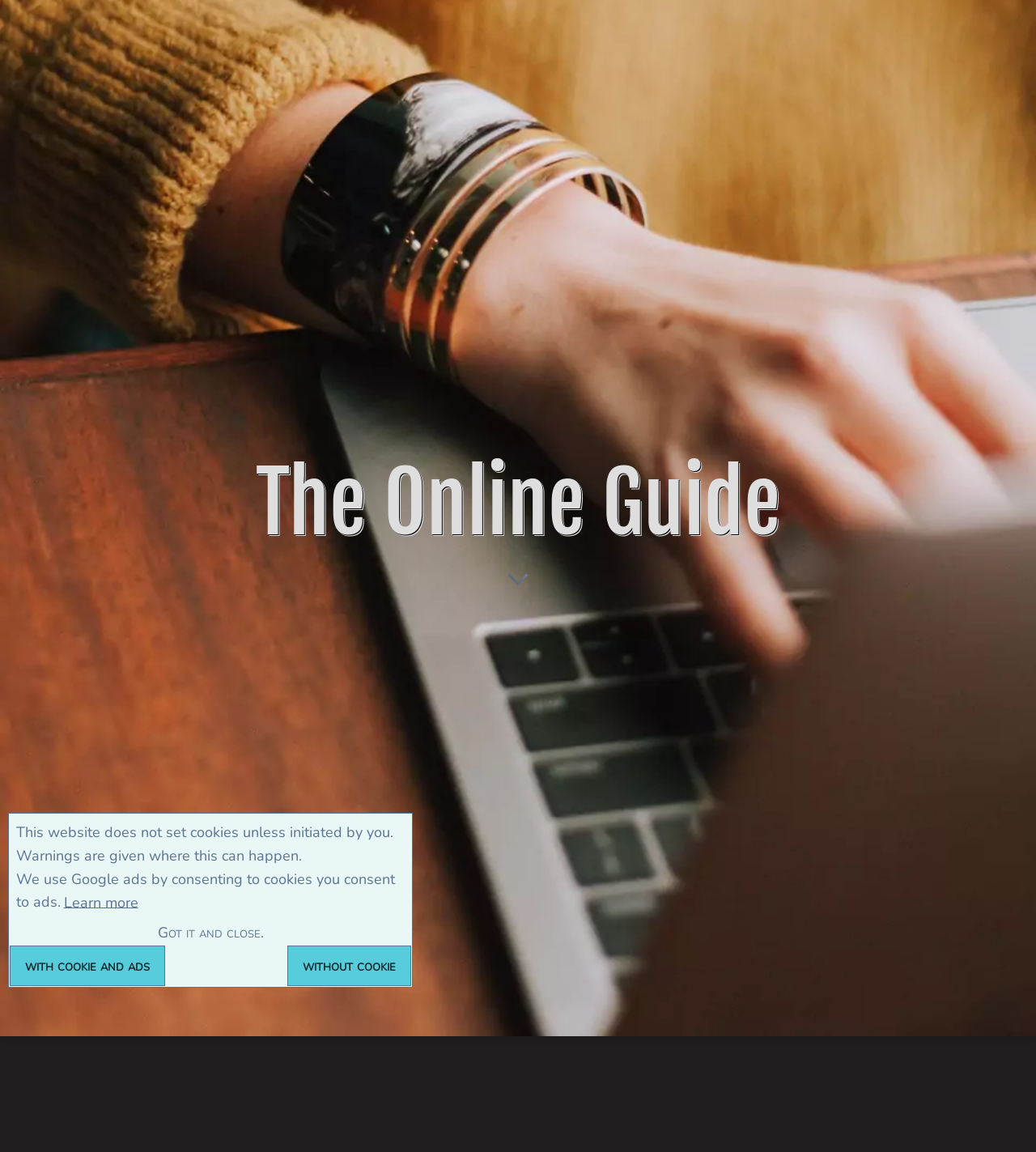Find the bounding box coordinates of the area to click in order to follow the instruction: "Click the link to Aspen Nightlife".

[0.084, 0.102, 0.293, 0.121]